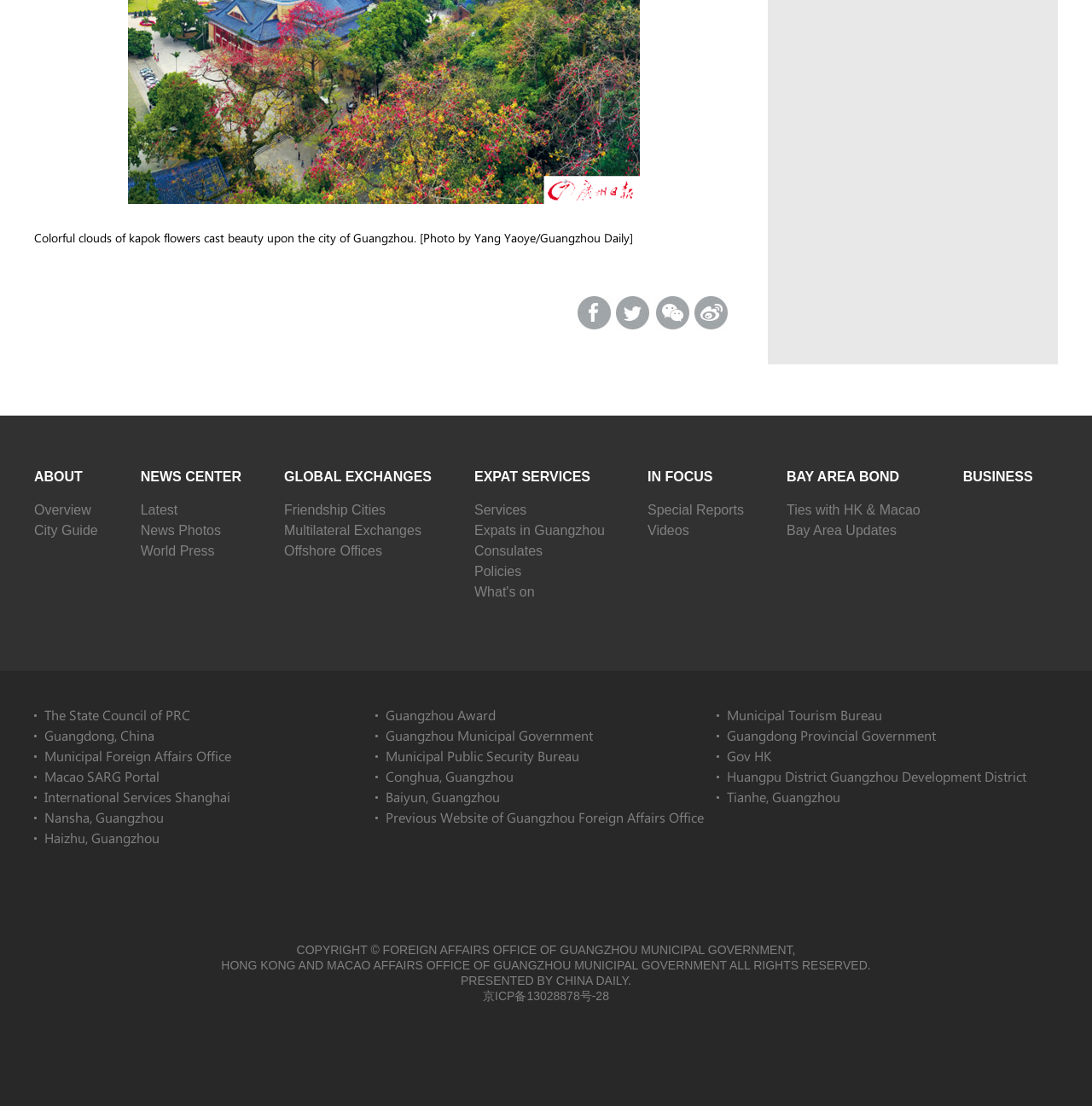Provide your answer to the question using just one word or phrase: What is the main topic of this website?

Guangzhou